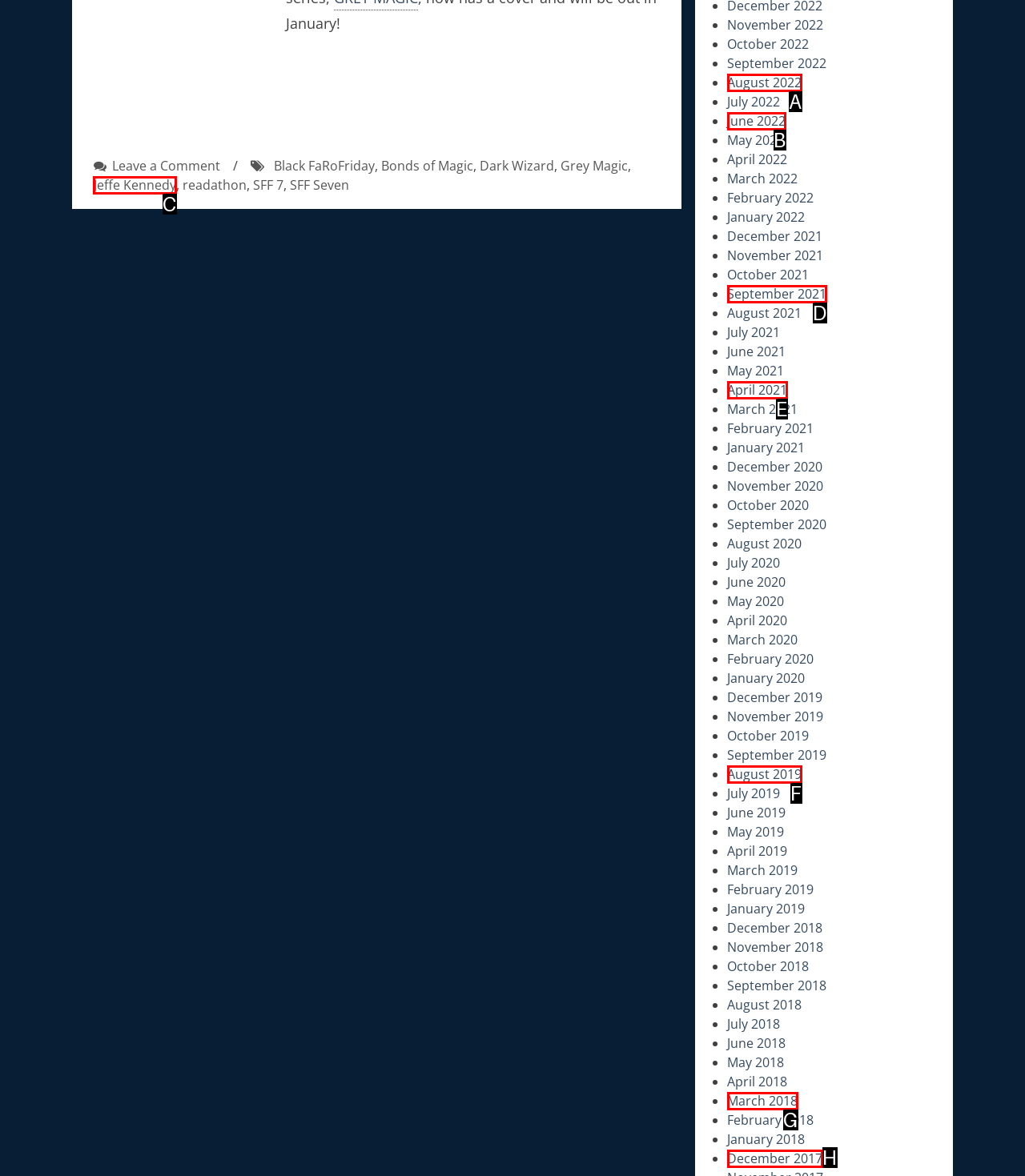Select the HTML element that needs to be clicked to carry out the task: Check 'Jeffe Kennedy' link
Provide the letter of the correct option.

C